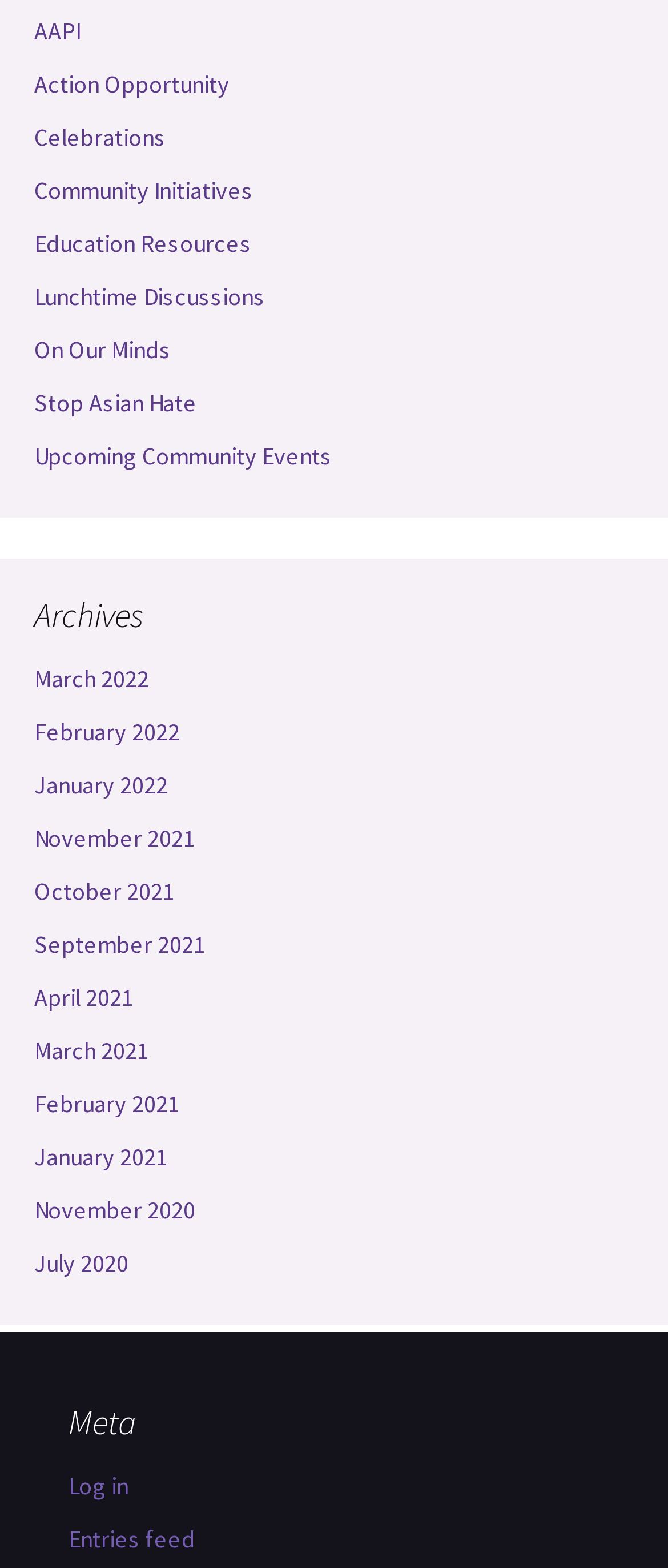Respond with a single word or phrase to the following question:
What is the last link under the 'Meta' heading?

Entries feed